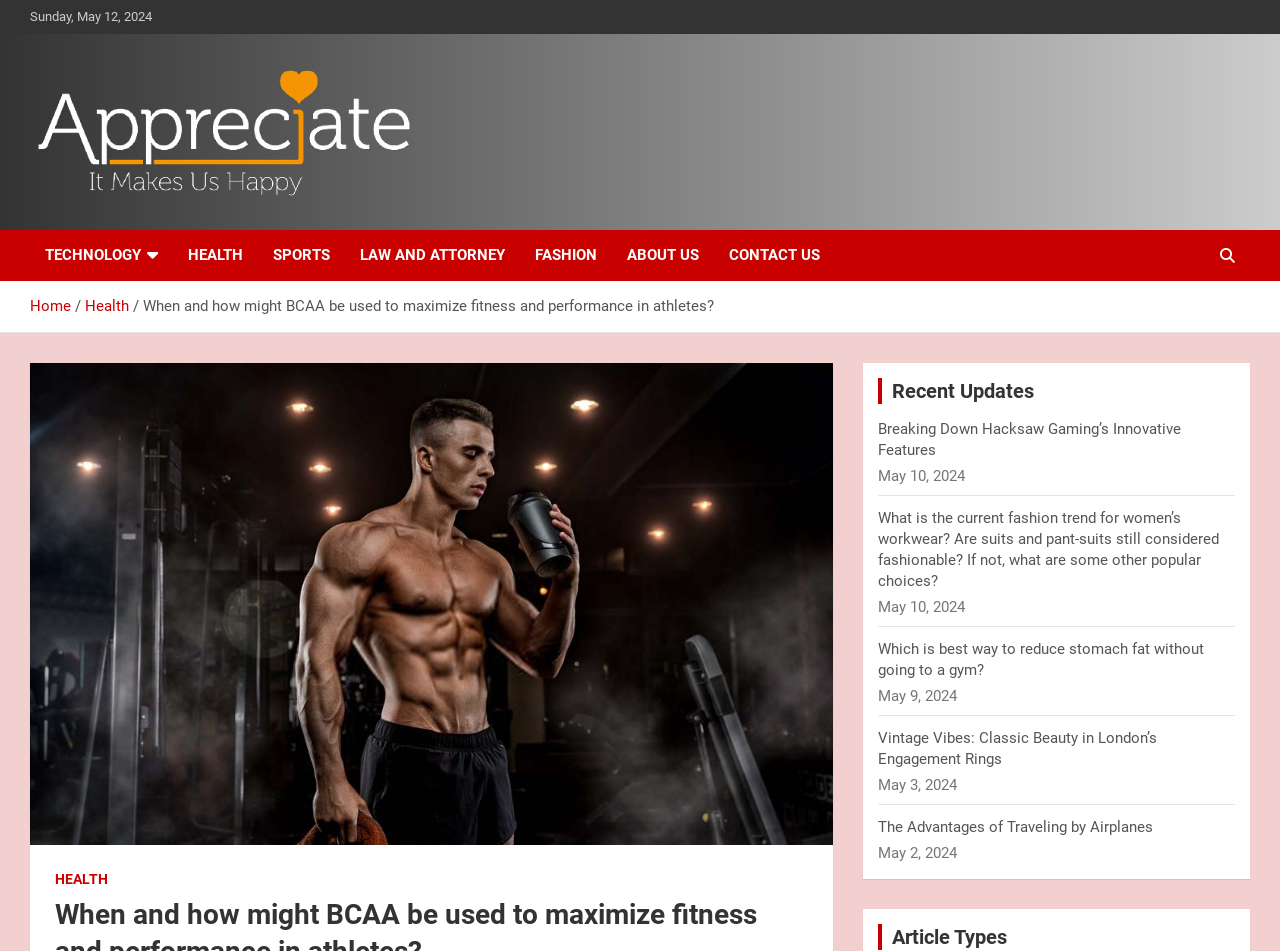Could you determine the bounding box coordinates of the clickable element to complete the instruction: "Click on the 'Make & Appreciate' link"? Provide the coordinates as four float numbers between 0 and 1, i.e., [left, top, right, bottom].

[0.023, 0.07, 0.326, 0.095]